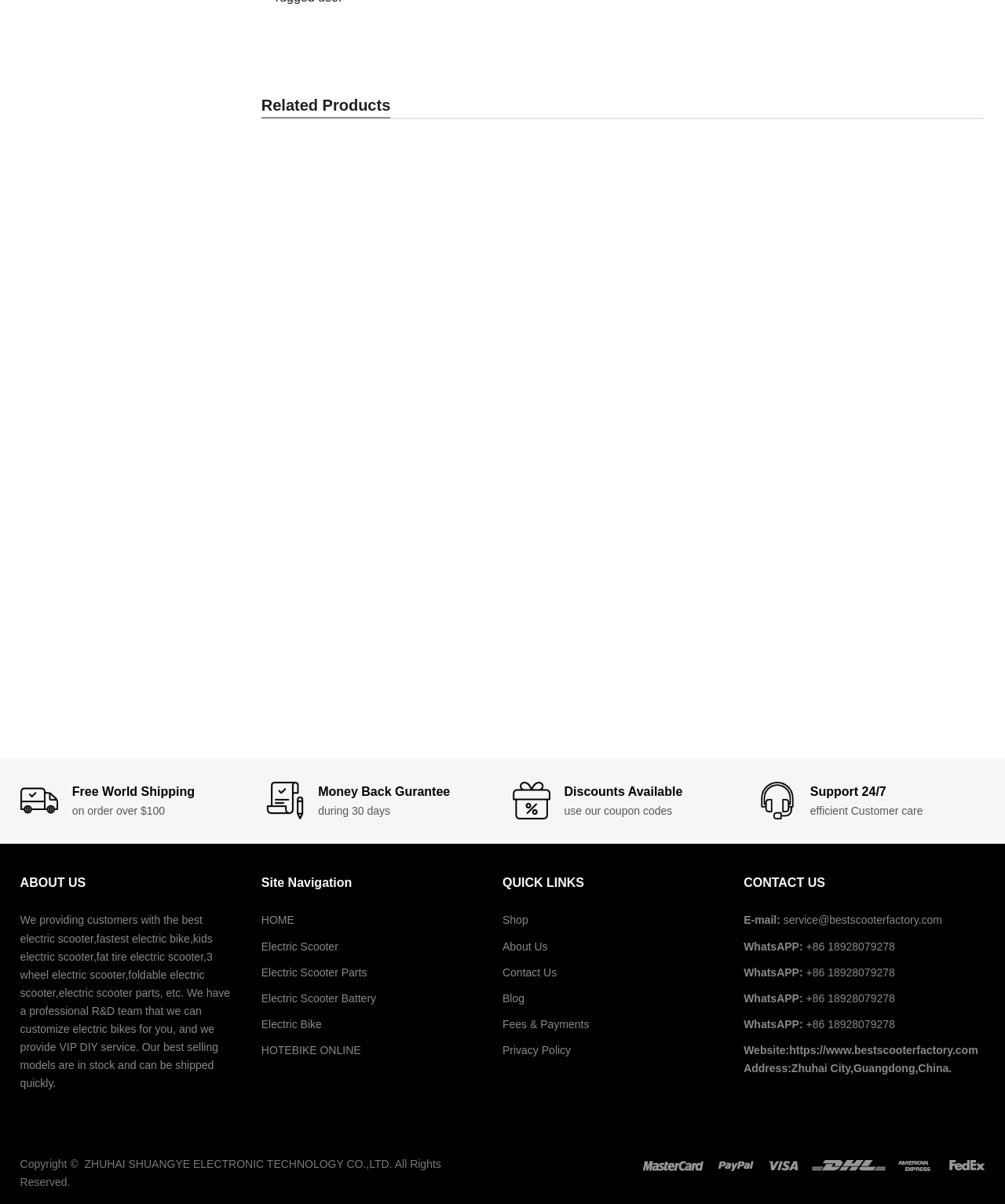Please find the bounding box coordinates of the element that must be clicked to perform the given instruction: "View the 'electric scooter for adult S21 48V 500W dual motor' image". The coordinates should be four float numbers from 0 to 1, i.e., [left, top, right, bottom].

[0.811, 0.187, 0.98, 0.328]